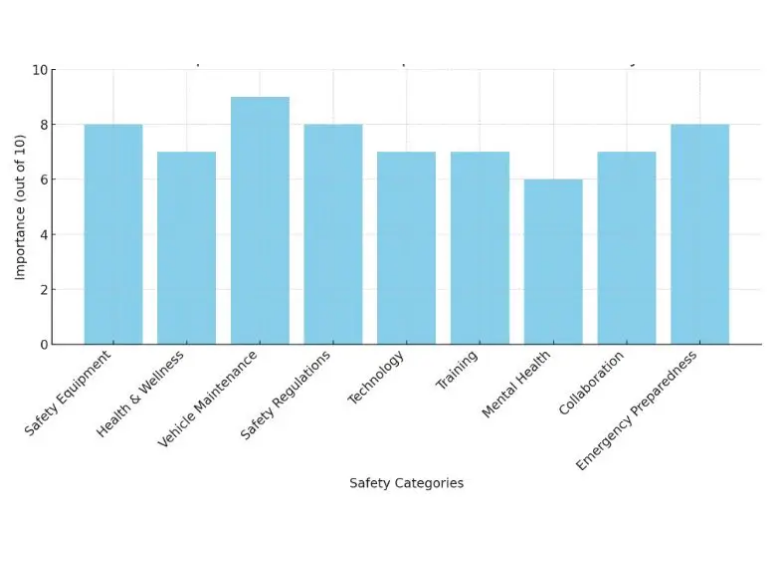What is the purpose of the graph?
Please answer the question as detailed as possible.

The caption explains that the graph effectively conveys the multifaceted nature of safety considerations, highlighting areas where attention is necessary to enhance practices and protocols for truck drivers, which implies that the primary purpose of the graph is to illustrate the importance of various safety aspects.